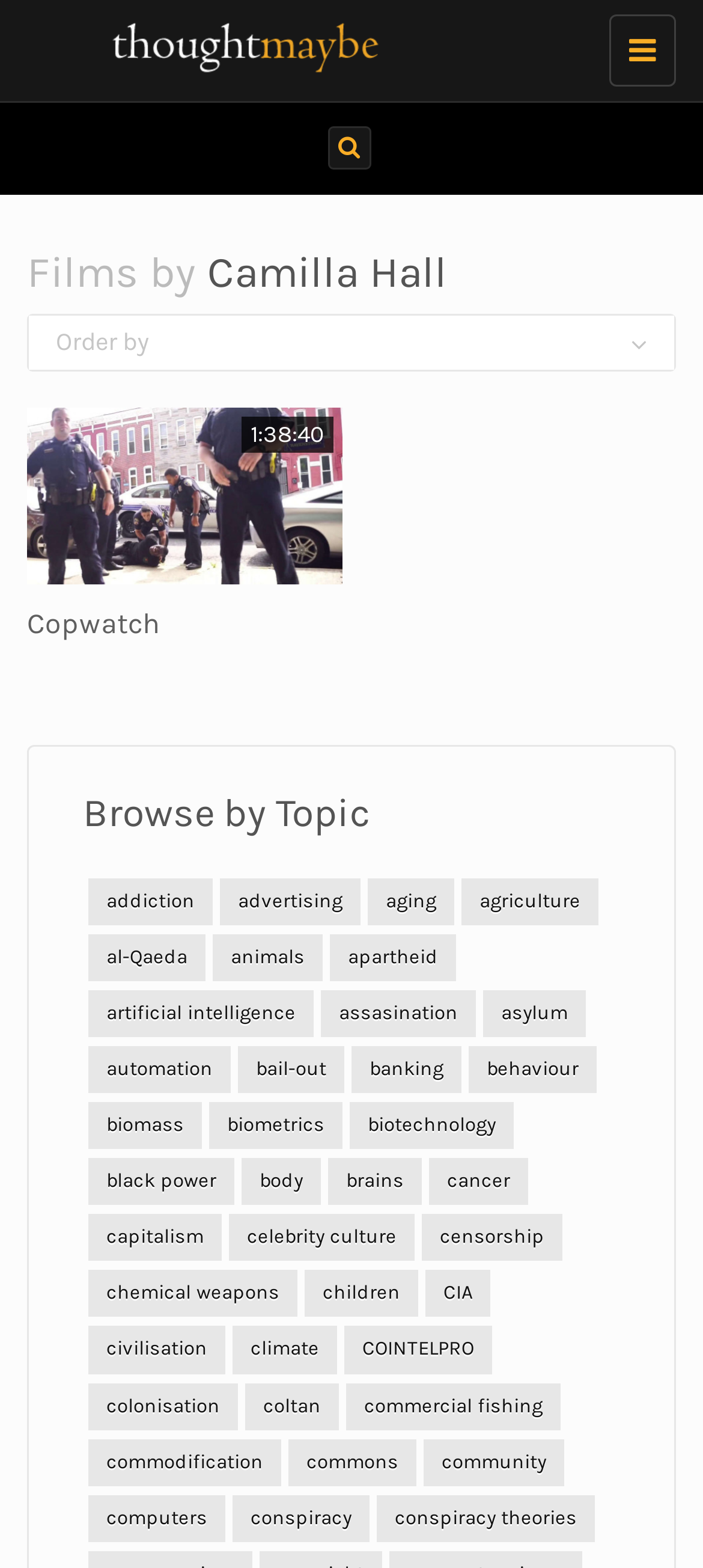Use a single word or phrase to answer the following:
What is the text on the button at the top right corner?

Toggle navigation